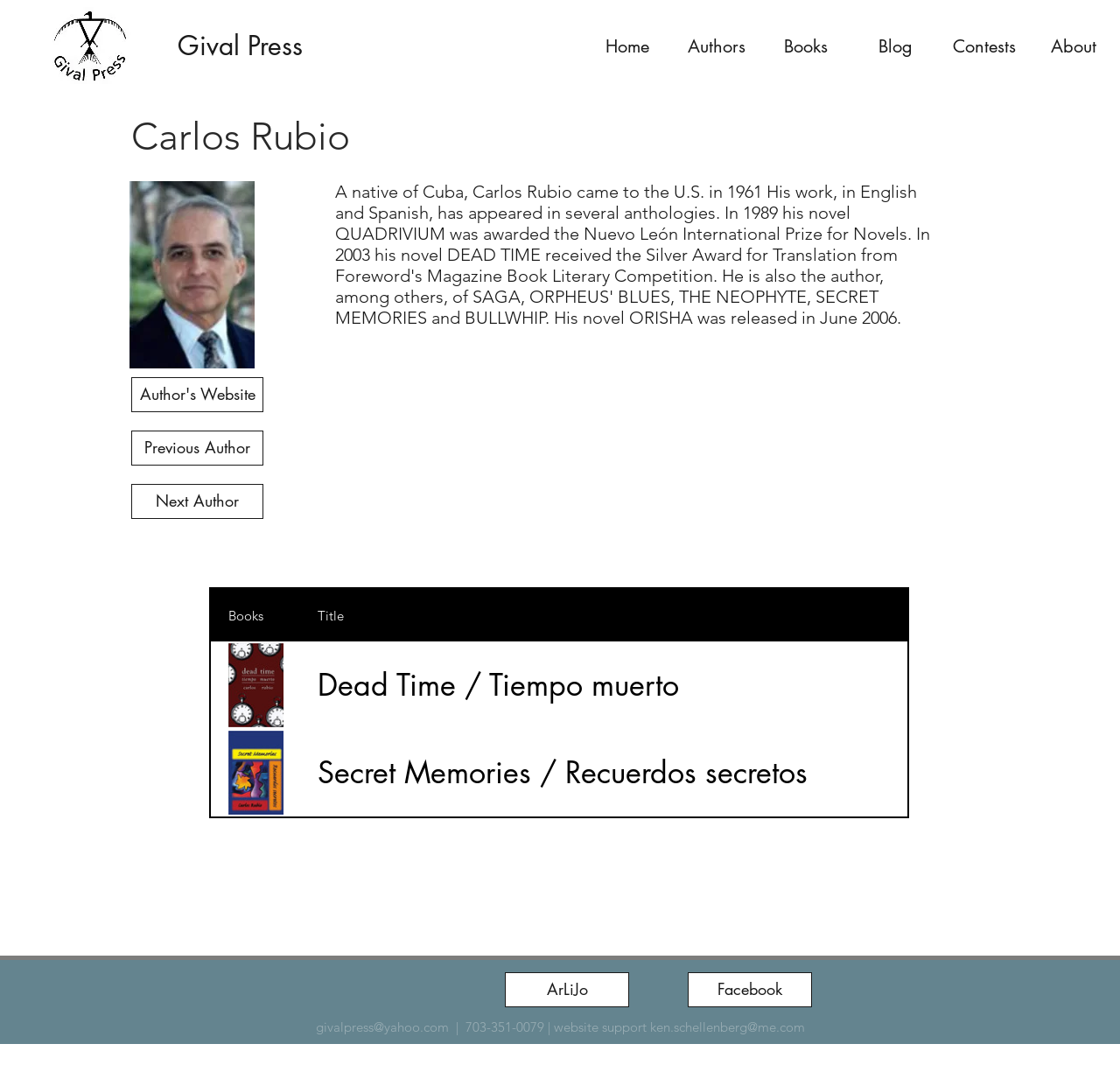Illustrate the webpage's structure and main components comprehensively.

The webpage is about Carlos Rubio, a Cuban author who came to the United States in 1961. At the top left corner, there is a small image of the Gival Press logo. Next to it is a link to Gival Press. A navigation menu is located at the top right corner, with links to different sections of the website, including Home, Authors, Books, Blog, Contests, and About.

Below the navigation menu, there is a main section that takes up most of the page. It starts with a heading that reads "Carlos Rubio". Below the heading, there is a small image of Carlos Rubio, followed by three buttons: "Author's Website", "Previous Author", and "Next Author".

Further down, there is a table that lists Carlos Rubio's books. The table has two columns, one for the book title and one for the book's details. There are two rows in the table, each listing a book title and its corresponding details. The book titles are "Dead Time / Tiempo muerto" and "Secret Memories / Recuerdos secretos".

At the bottom of the page, there is a section with links to ArLiJo, Facebook, and two email addresses. There is also a static text that provides contact information, including a phone number and a note about website support.